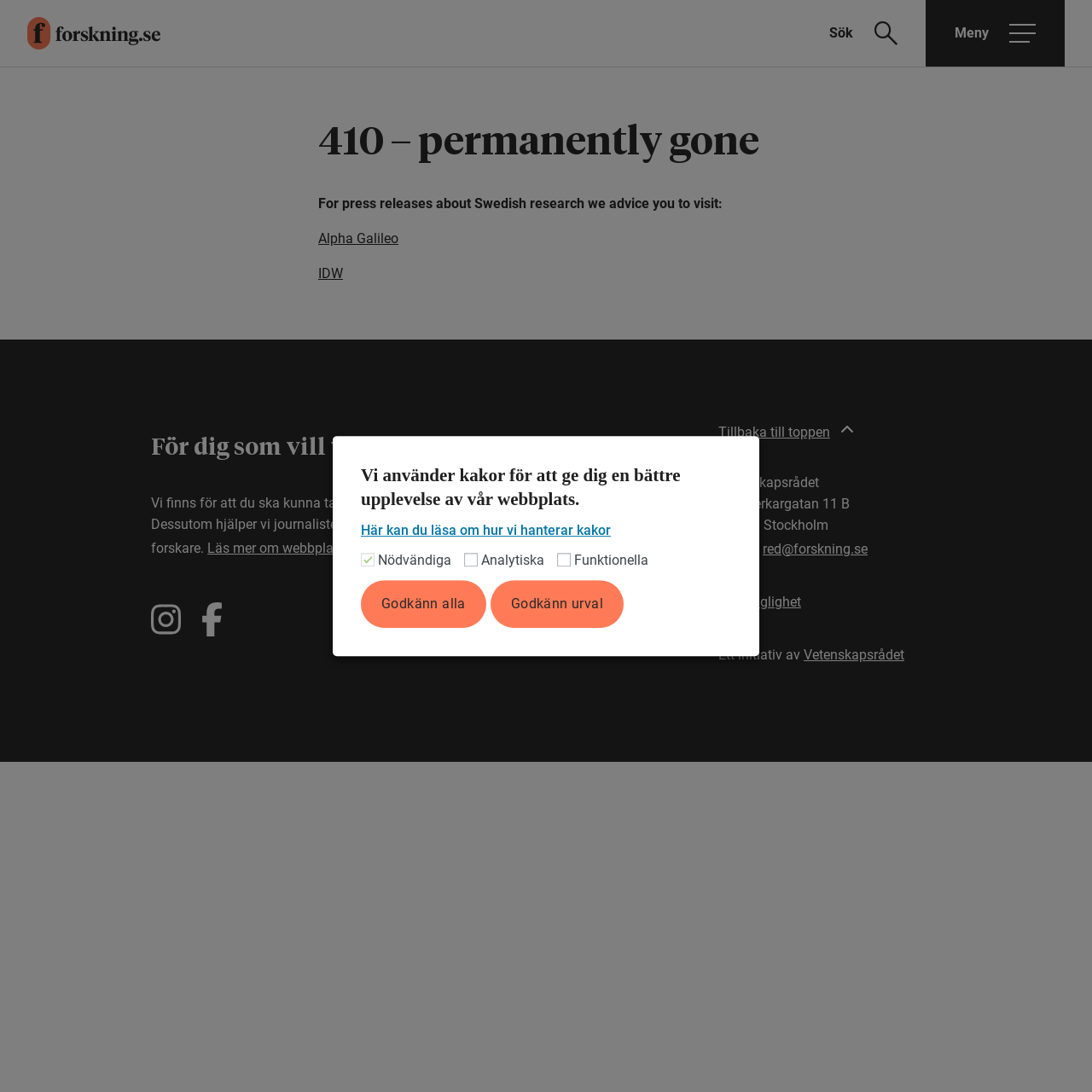Extract the main heading text from the webpage.

410 – permanently gone